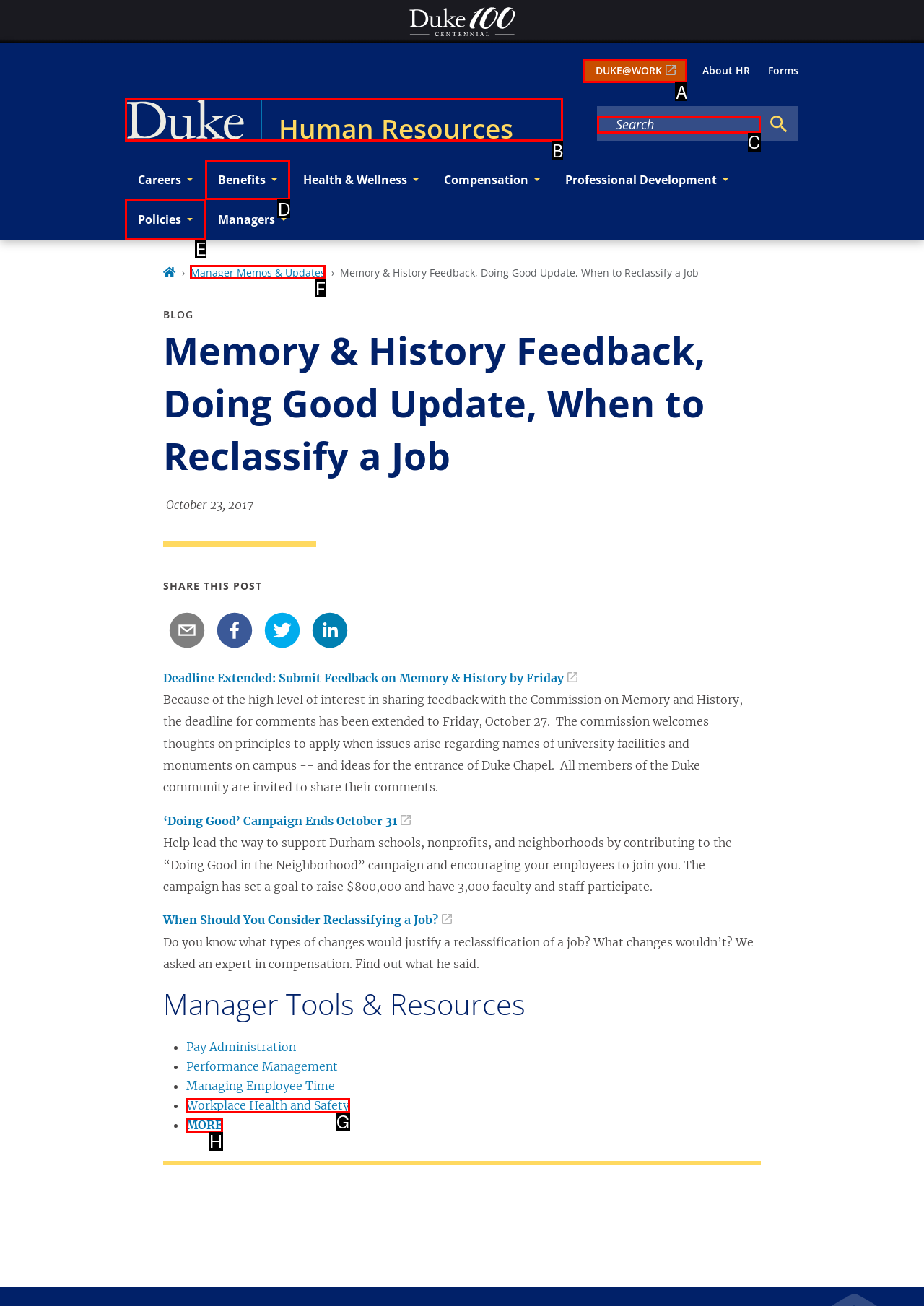Tell me which one HTML element best matches the description: Workplace Health and Safety
Answer with the option's letter from the given choices directly.

G